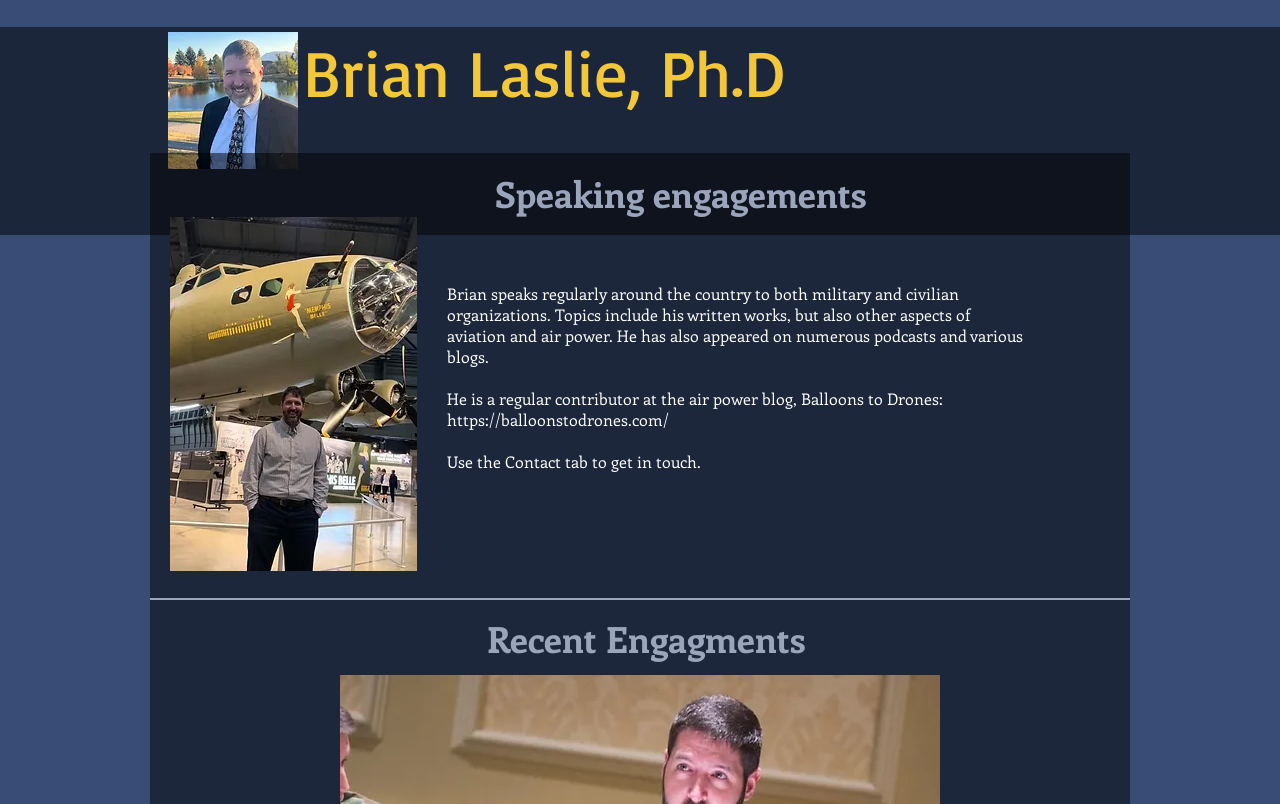Give a short answer to this question using one word or a phrase:
What is the name of the blog Brian contributes to?

Balloons to Drones